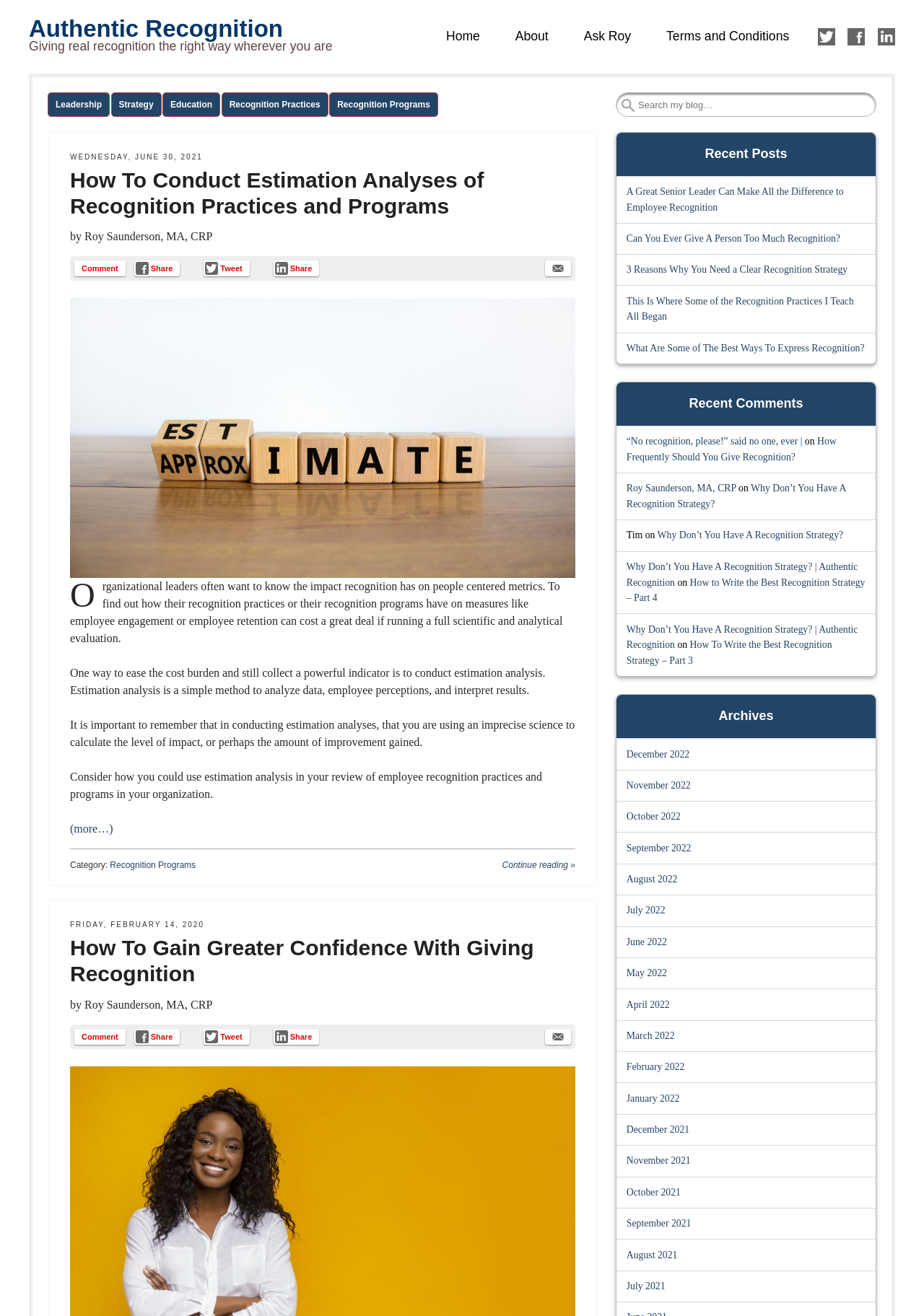What is the name of the author of the articles?
Using the visual information, respond with a single word or phrase.

Roy Saunderson, MA, CRP